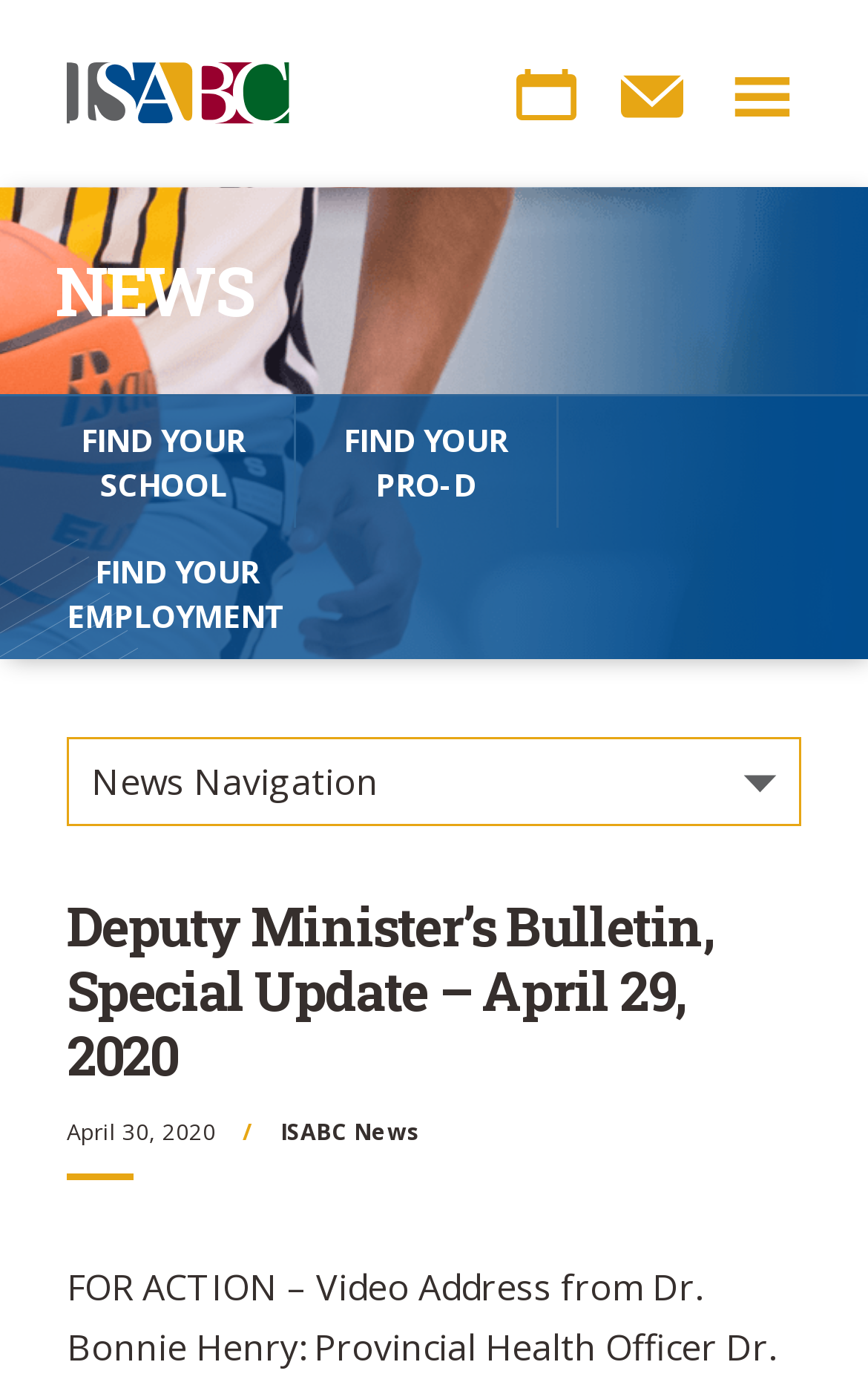Given the description "Contact", determine the bounding box of the corresponding UI element.

[0.713, 0.045, 0.79, 0.093]